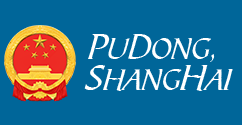What colors are featured in the circular emblem?
From the screenshot, supply a one-word or short-phrase answer.

red and yellow